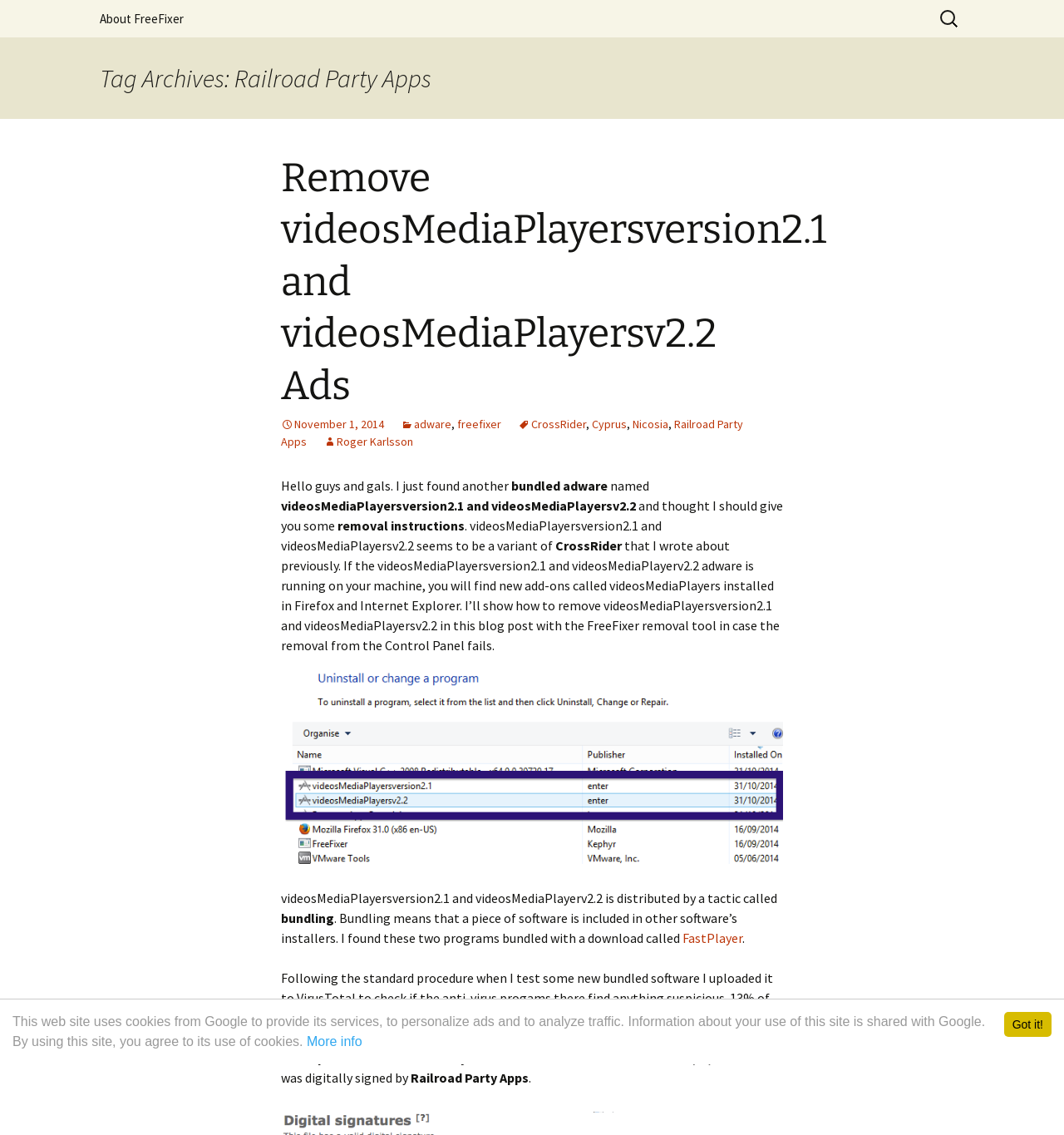Please identify the bounding box coordinates of the element I should click to complete this instruction: 'Click on the image to uninstall videosmediaplayers'. The coordinates should be given as four float numbers between 0 and 1, like this: [left, top, right, bottom].

[0.264, 0.581, 0.736, 0.761]